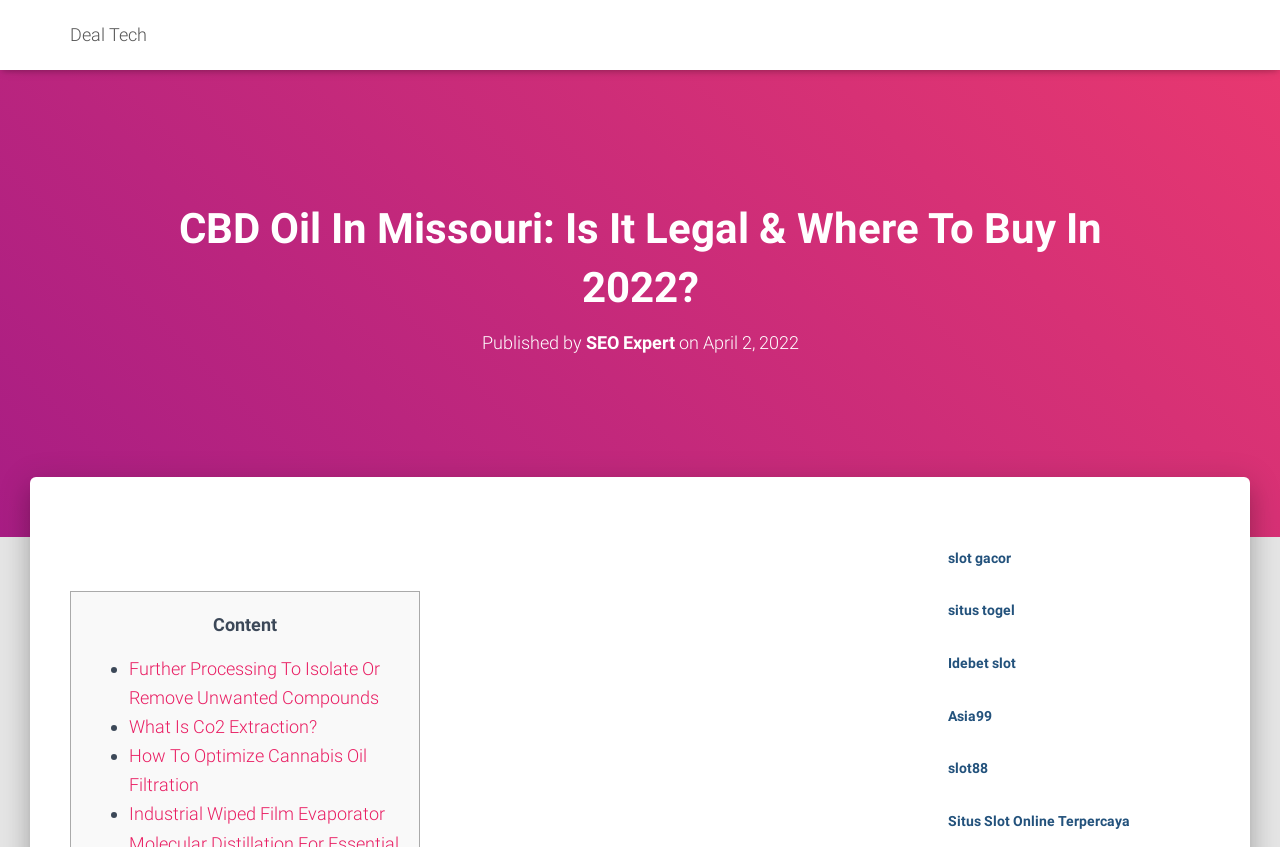Who published the article?
Use the information from the screenshot to give a comprehensive response to the question.

The webpage's subheading 'Published by SEO Expert on April 2, 2022' indicates that the article was published by SEO Expert.